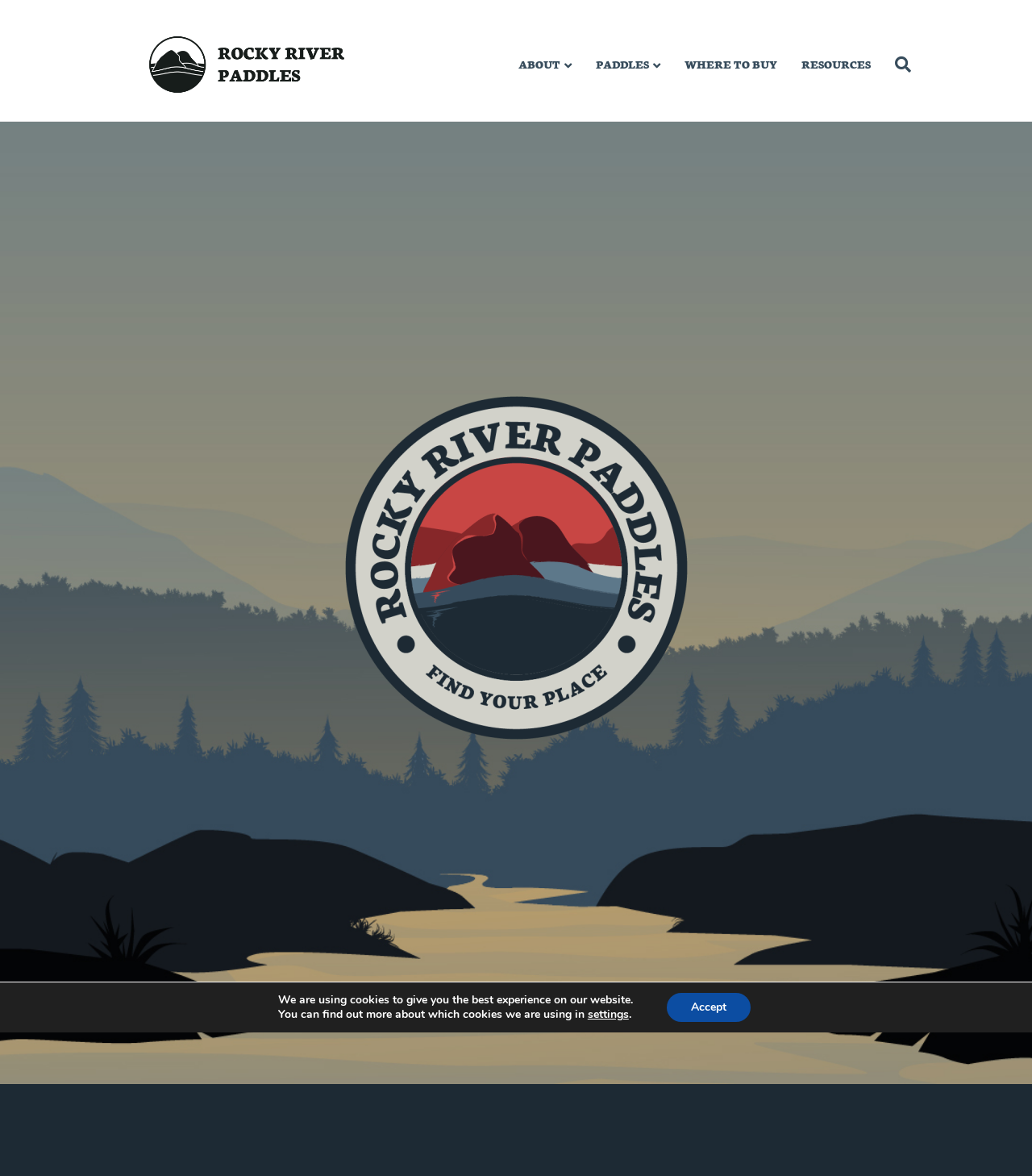Give a one-word or short phrase answer to the question: 
What is the text of the first link in the header menu?

Search